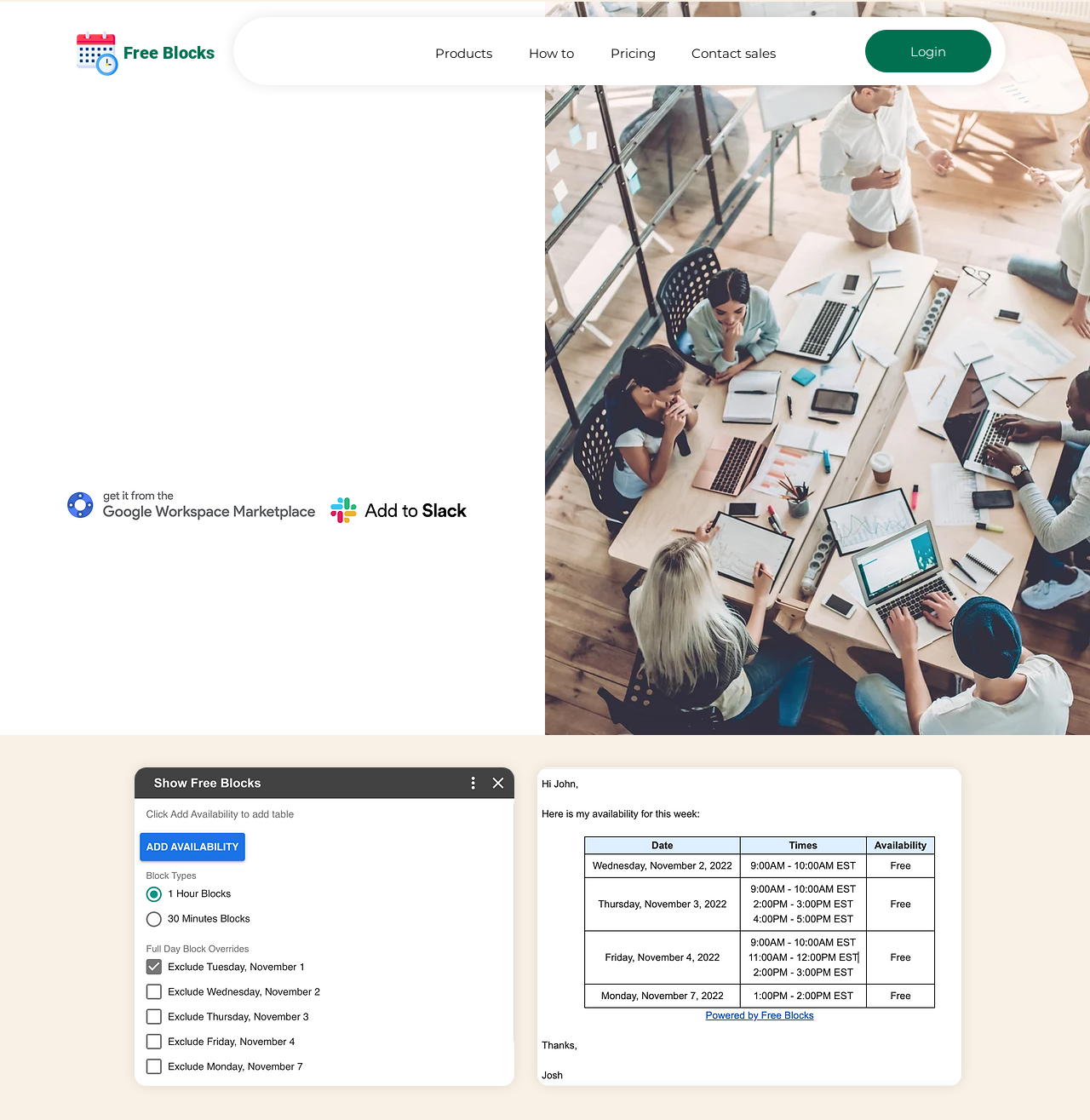What is the purpose of the 'Watch Demo' button?
Refer to the image and give a detailed answer to the query.

I inferred the purpose of the 'Watch Demo' button by its location and text. It is placed prominently on the webpage, suggesting it is an important call-to-action. The text 'Watch Demo' implies that it allows users to see a demonstration of the product or service.